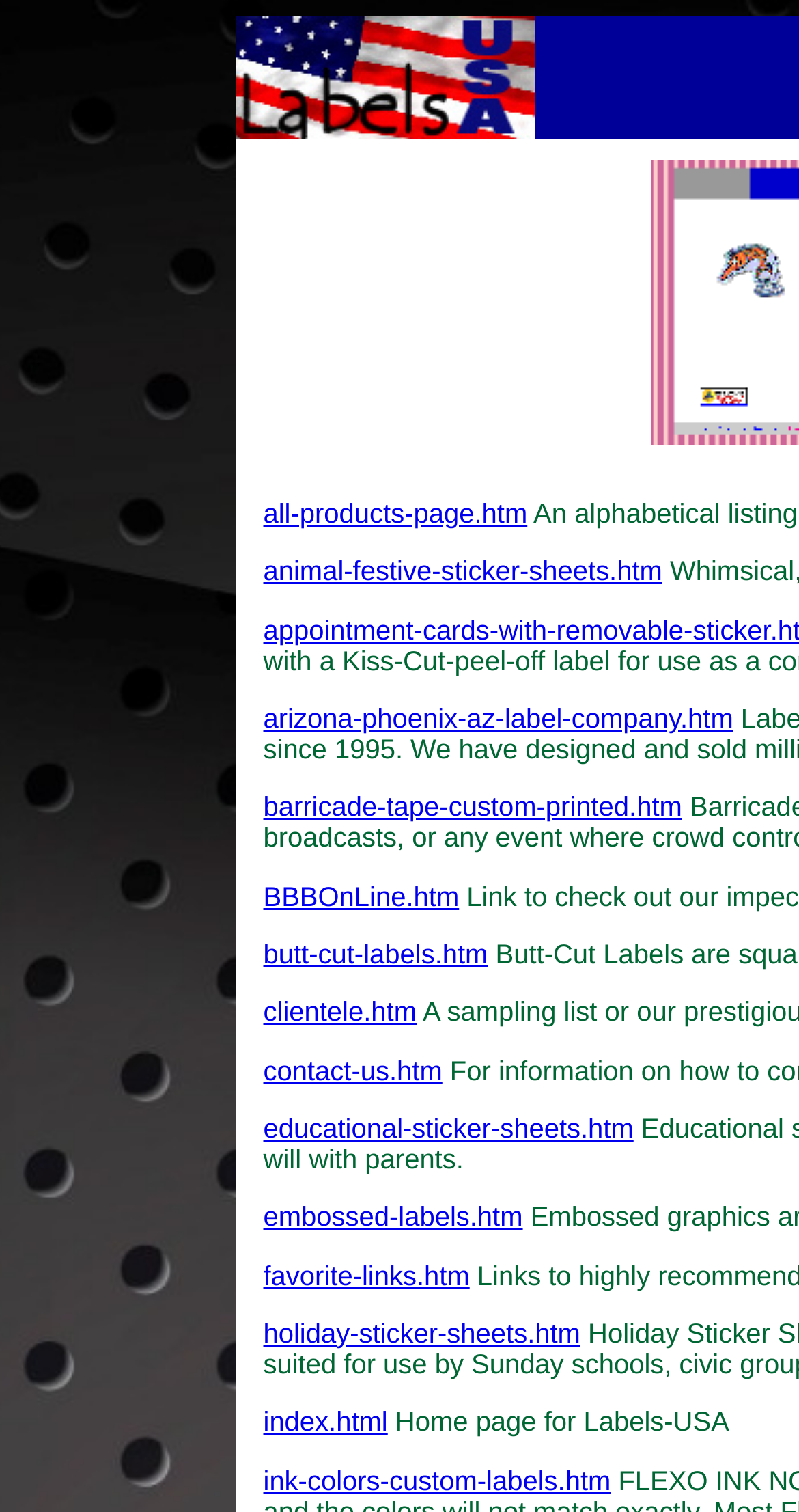What is the name of the company?
Refer to the image and respond with a one-word or short-phrase answer.

Labels-USA